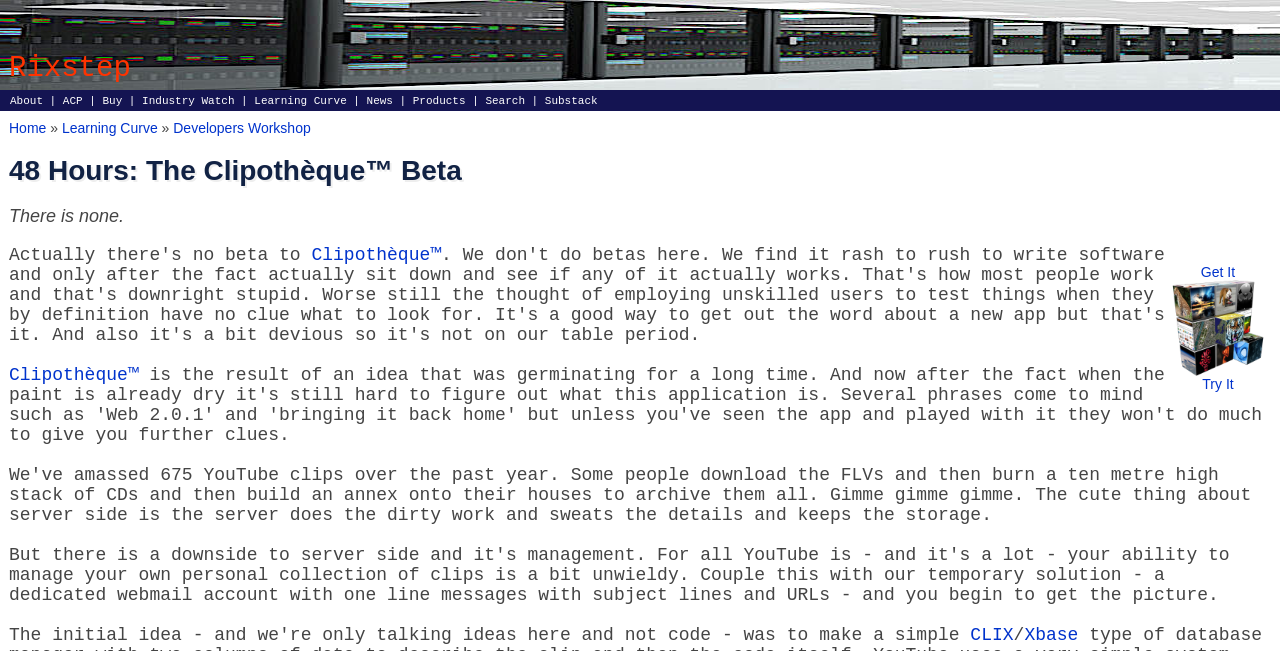Give a short answer using one word or phrase for the question:
How many links are in the top navigation bar?

9